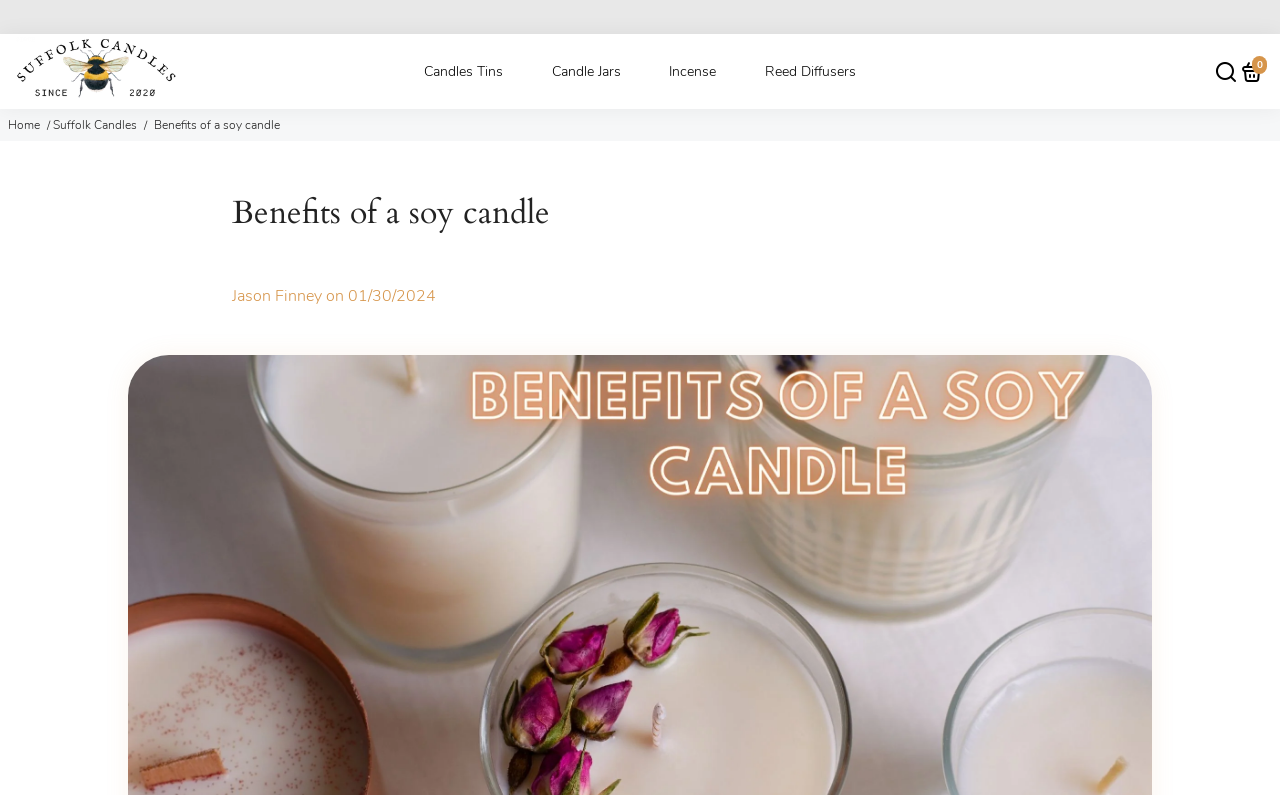Answer this question using a single word or a brief phrase:
When was the article 'Benefits of a soy candle' published?

01/30/2024